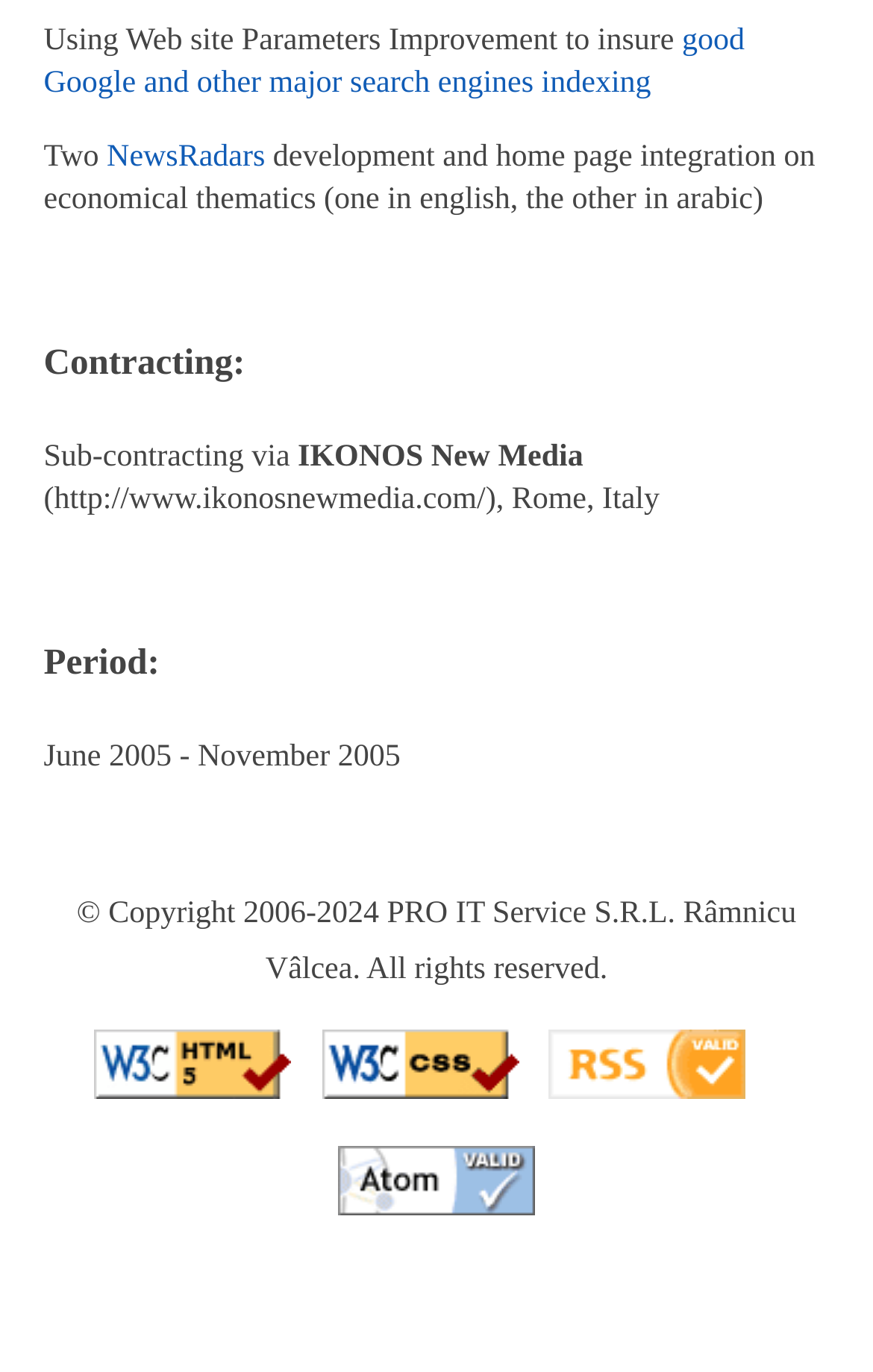What is the company mentioned in the contracting section?
Carefully examine the image and provide a detailed answer to the question.

The contracting section is indicated by the heading 'Contracting:' and it mentions a company called IKONOS New Media, which is a sub-contractor.